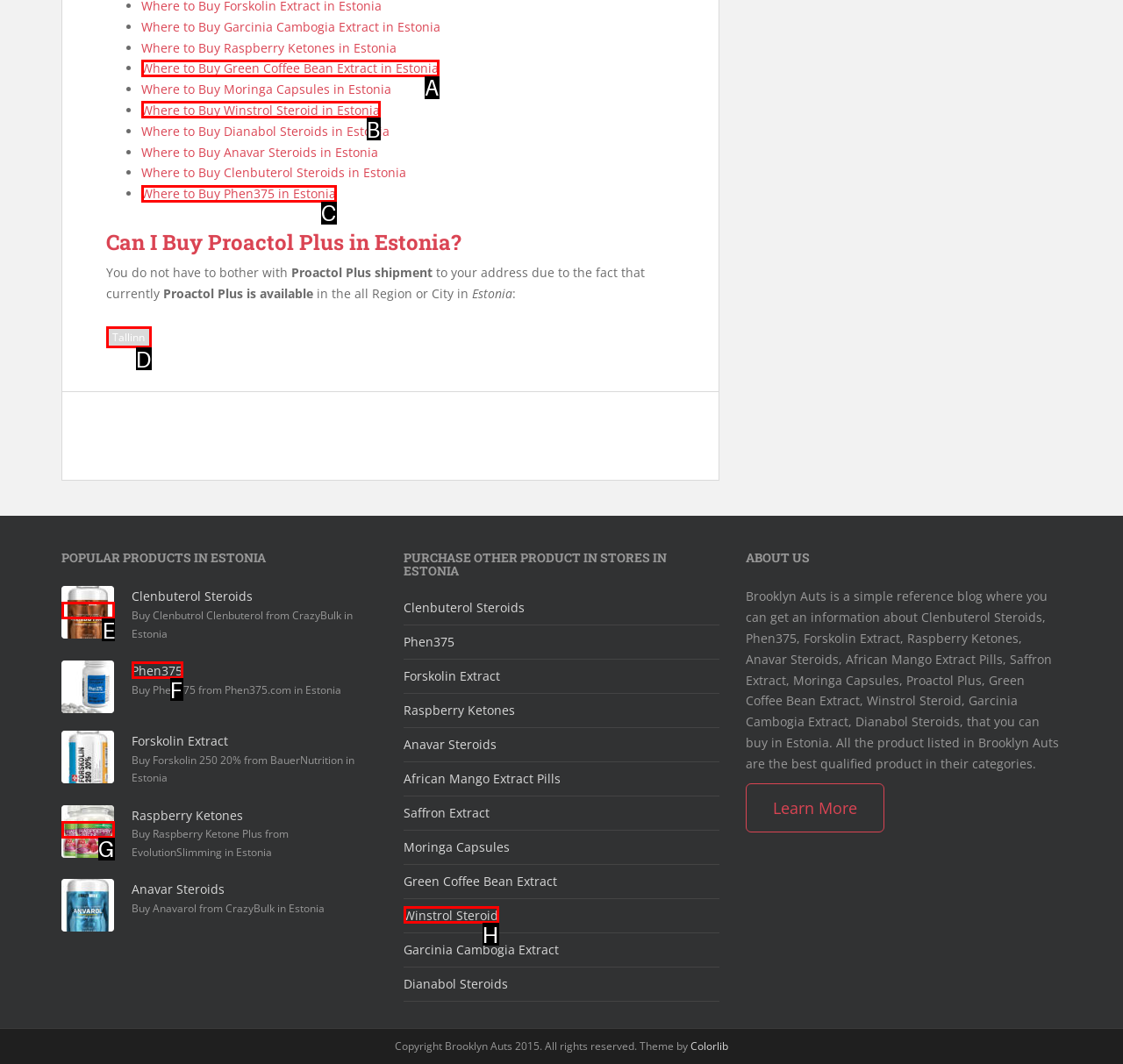Determine which HTML element to click on in order to complete the action: Click on 'Clenbuterol Steroids'.
Reply with the letter of the selected option.

E